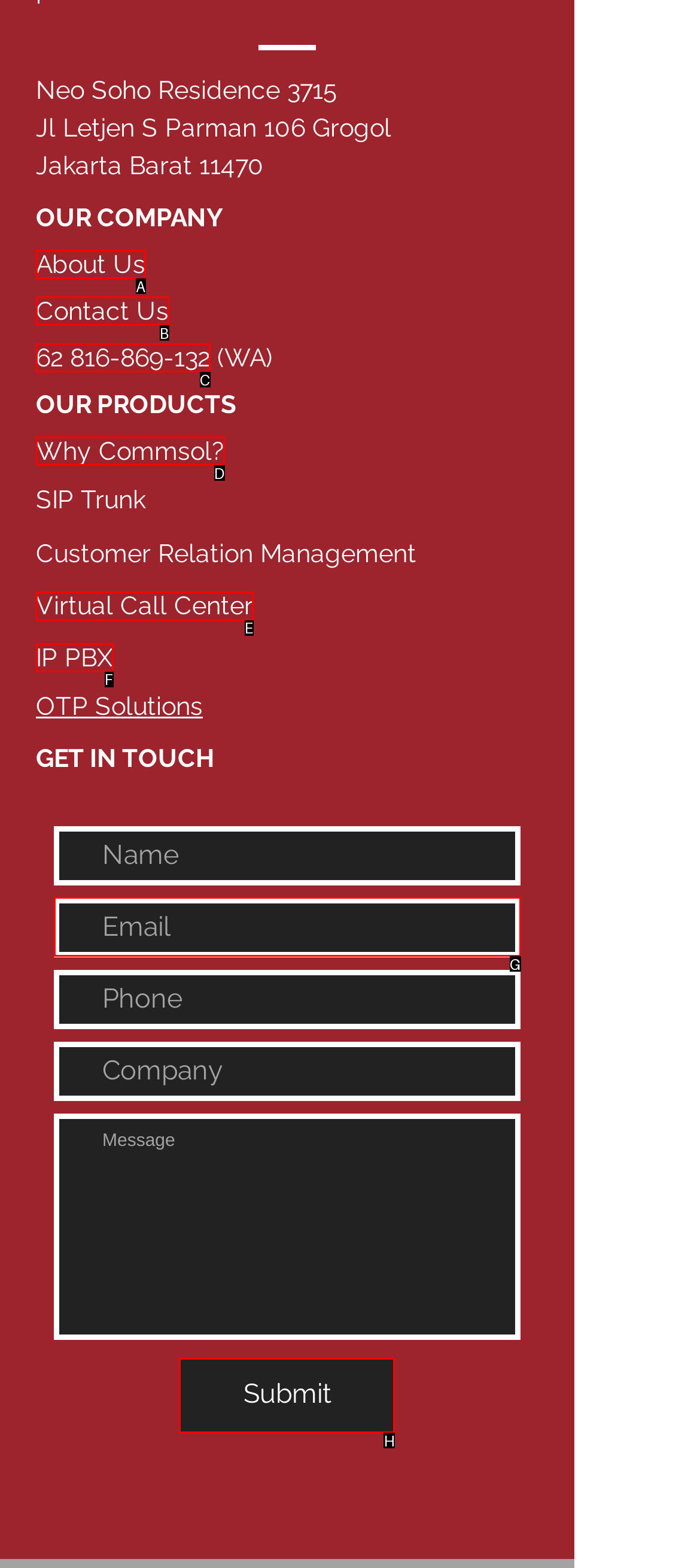Choose the UI element to click on to achieve this task: Click Submit. Reply with the letter representing the selected element.

H